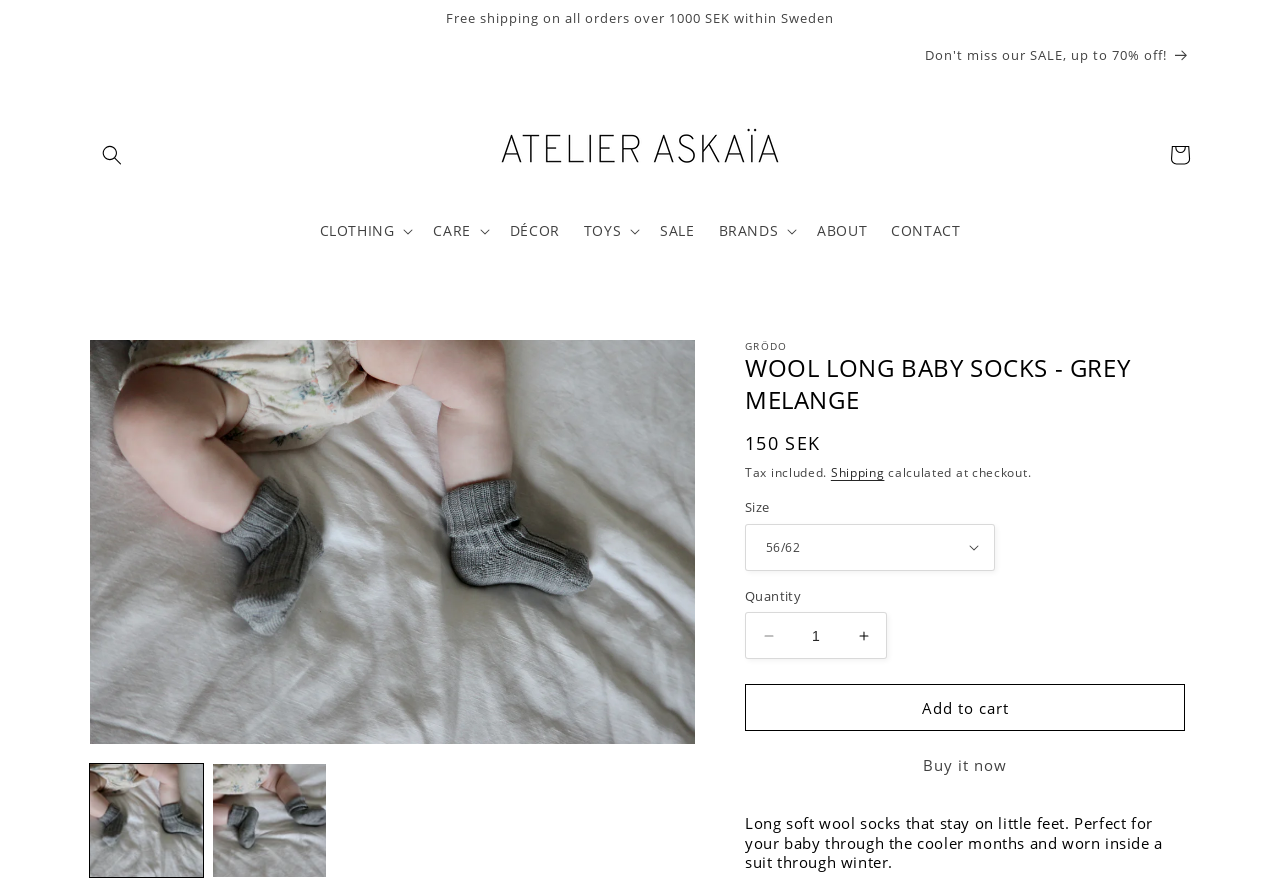Give a full account of the webpage's elements and their arrangement.

This webpage appears to be an e-commerce product page for "WOOL LONG BABY SOCKS - GREY MELANGE" from Atelier Askaïa. 

At the top of the page, there are two announcement regions, one with a free shipping offer and another with a sale promotion. Below these announcements, there is a search button and a navigation menu with links to different categories, such as clothing, care, décor, toys, sale, brands, and about/contact.

The main product information section is located in the middle of the page, featuring a gallery viewer with two images of the product. Above the gallery viewer, there is a product title "WOOL LONG BABY SOCKS - GREY MELANGE" and a subtitle "GRÖDO". 

Below the product title, there is a section with product details, including the regular price, tax information, shipping details, and a size selection dropdown menu. The quantity of the product can be adjusted using decrease and increase buttons, and there are "Add to cart" and "Buy it now" buttons.

At the bottom of the page, there is a product description, which explains that the socks are made of long soft wool, perfect for babies during the cooler months and can be worn inside a suit during winter.

There are a total of 7 buttons, 13 links, 11 static text elements, 2 images, and 1 combobox on this webpage.